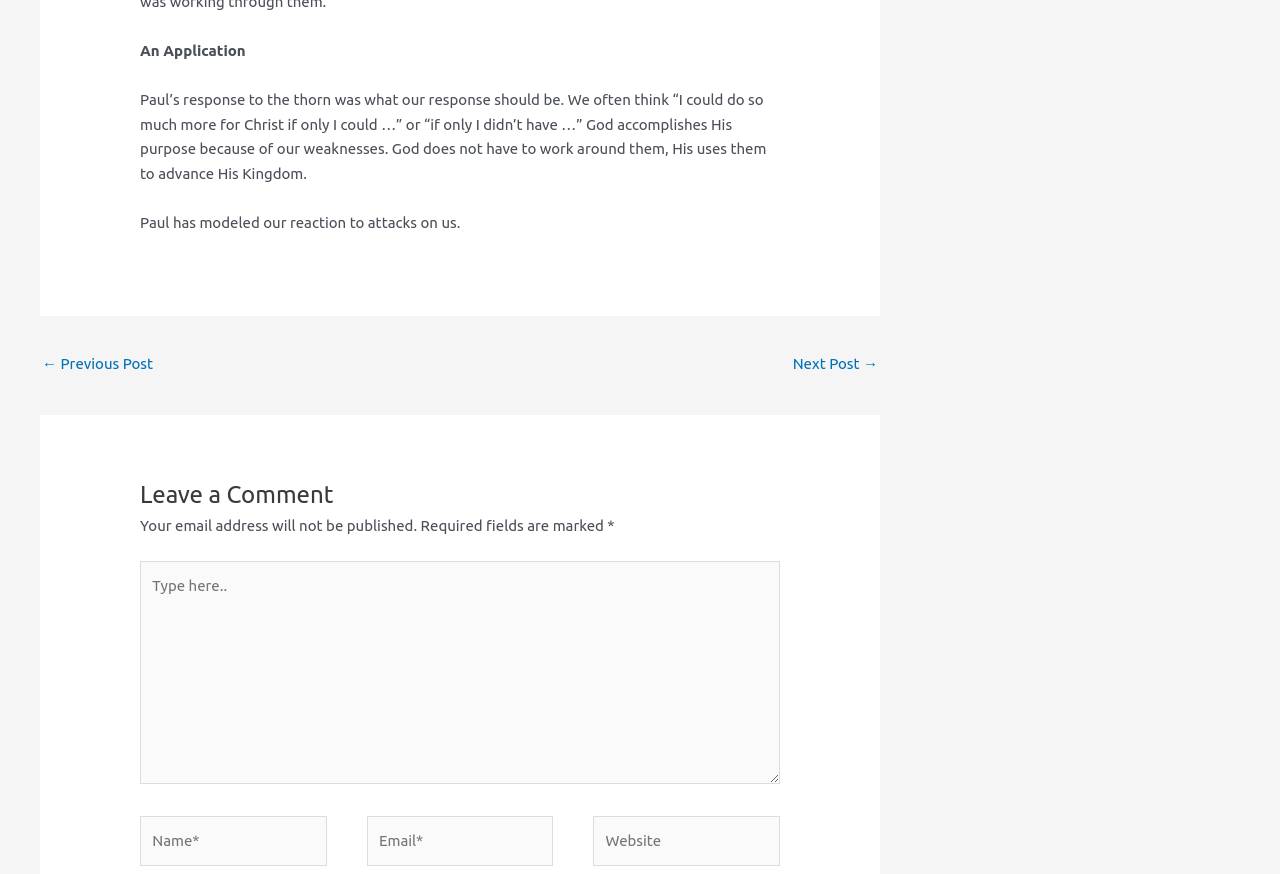With reference to the screenshot, provide a detailed response to the question below:
What is the purpose of the text box at the bottom?

The purpose of the text box at the bottom can be determined by reading the heading element with the content 'Leave a Comment' which is above the text box, indicating that the text box is for users to leave a comment.